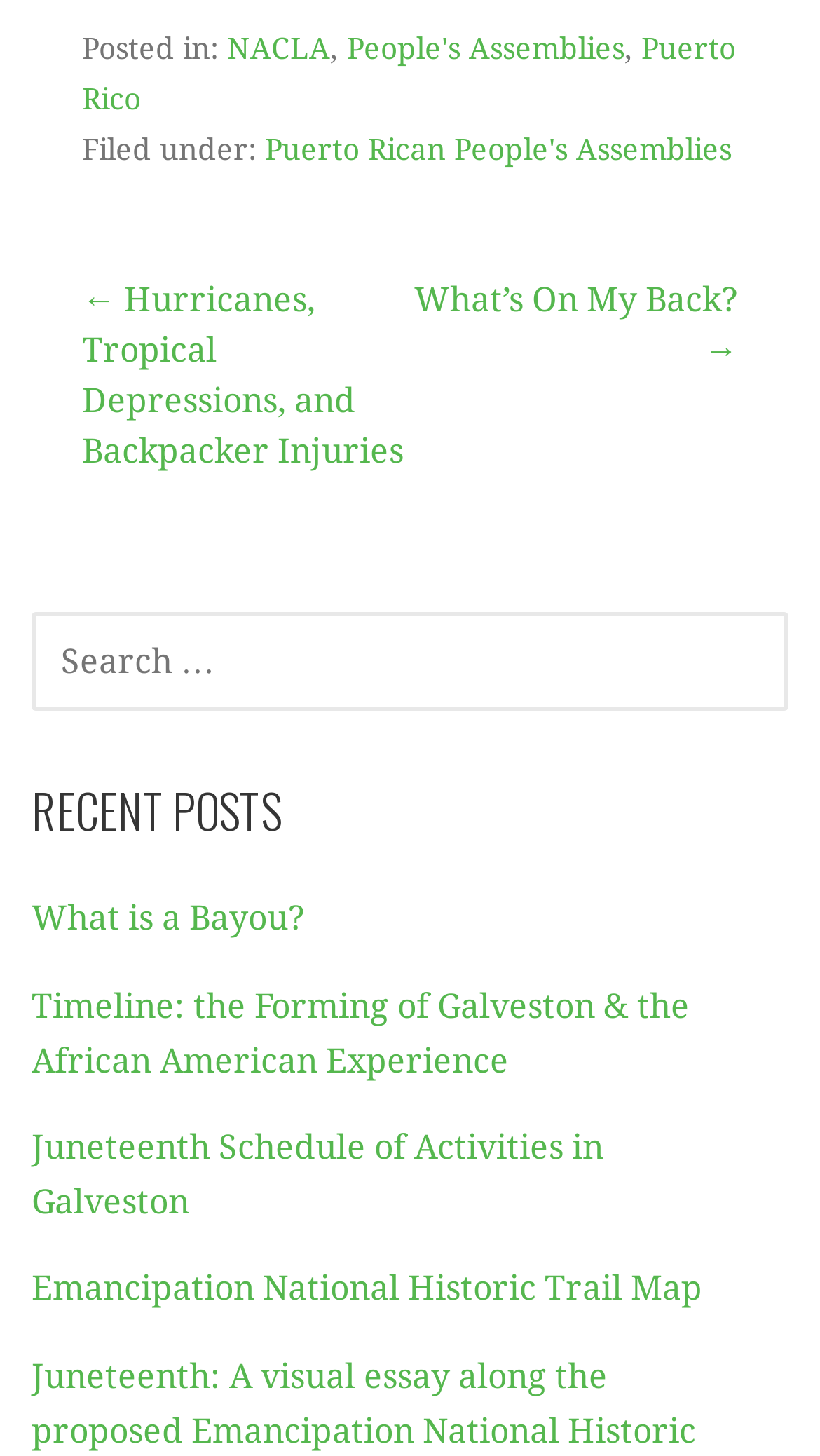Respond to the following question with a brief word or phrase:
What is the category of the current post?

NACLA